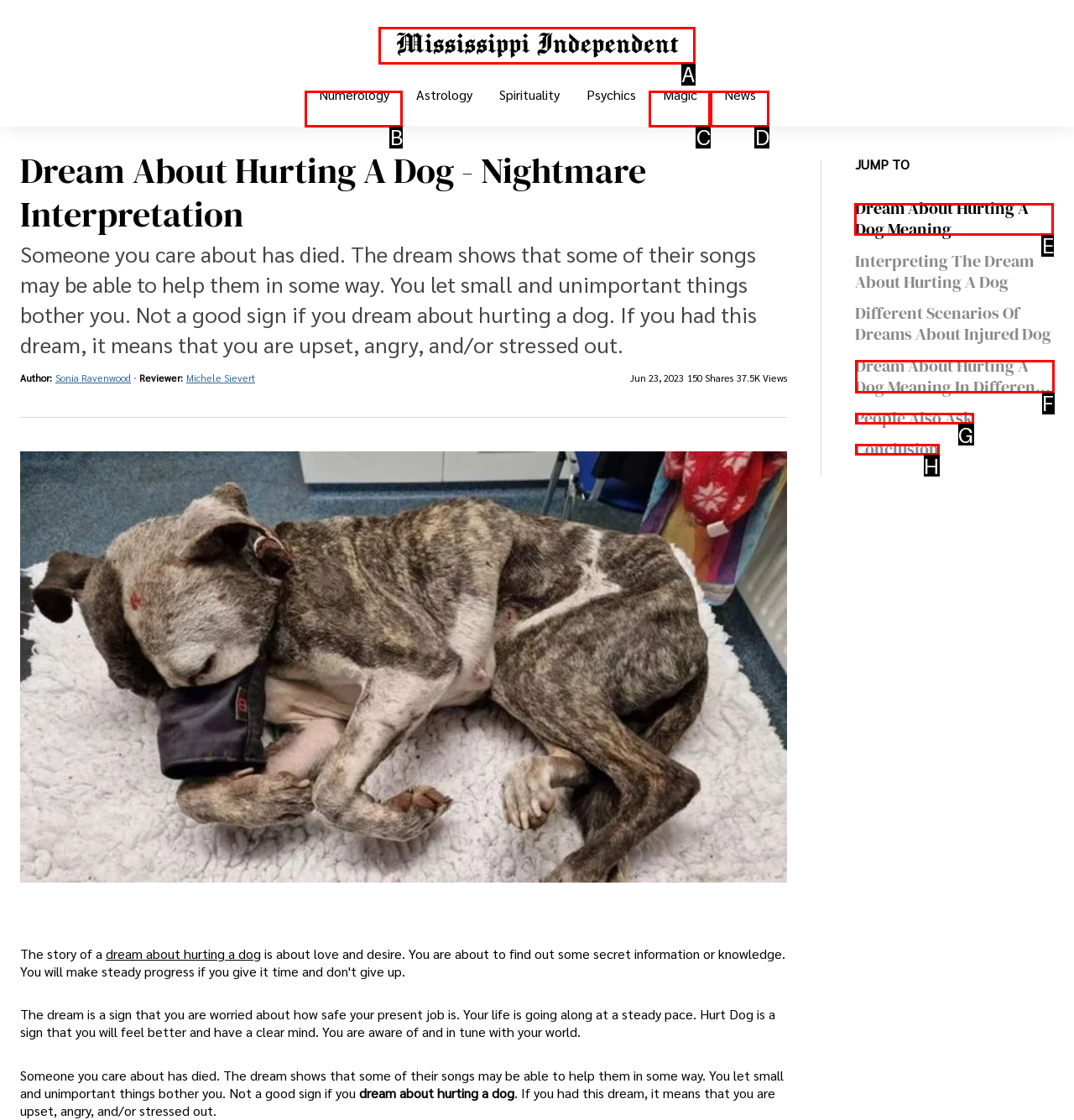Identify the correct HTML element to click for the task: Click on the 'LEAVE A COMMENT' link. Provide the letter of your choice.

None